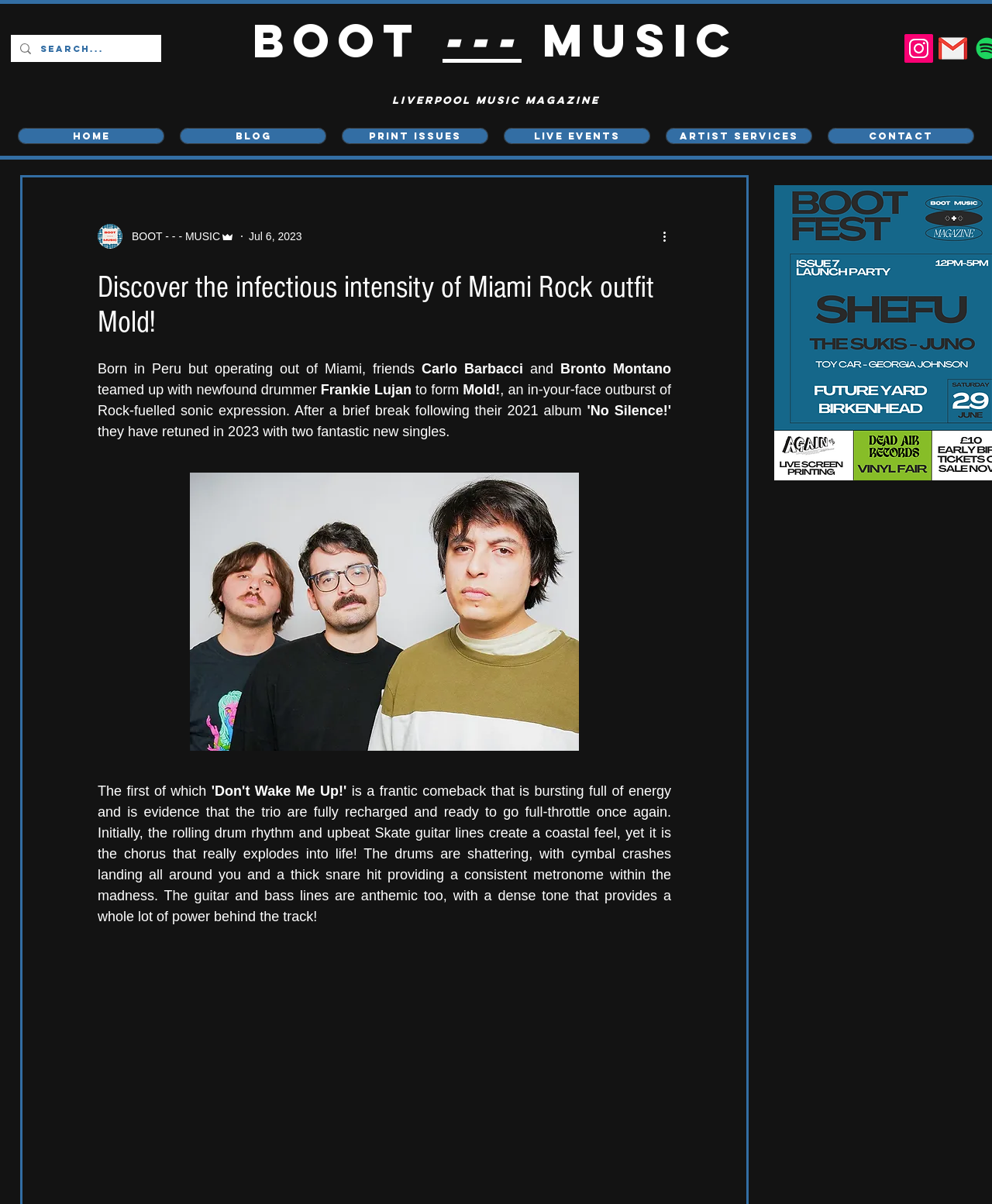Please identify the bounding box coordinates of the element I need to click to follow this instruction: "Search for something".

[0.041, 0.029, 0.13, 0.051]